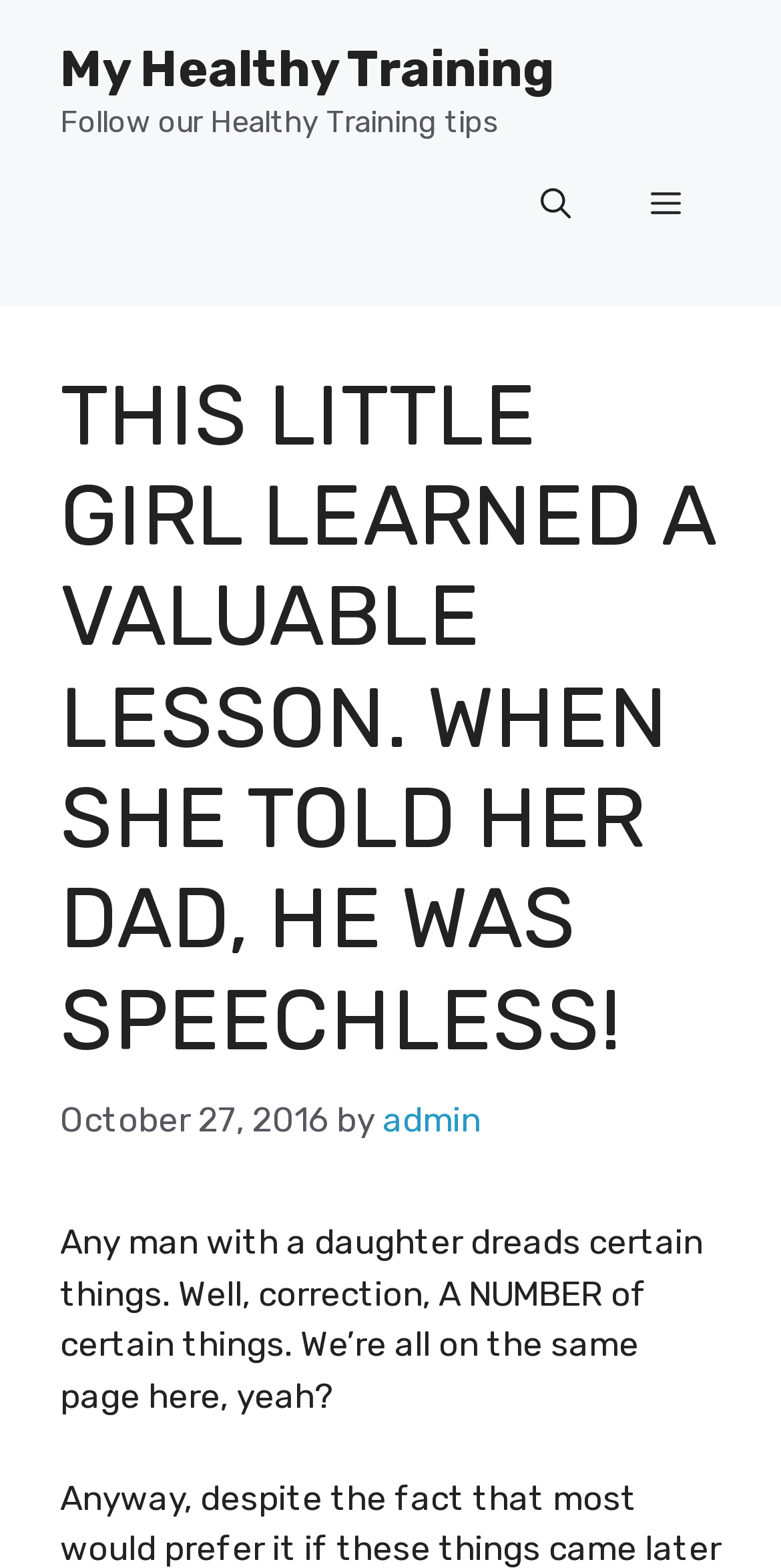Who is the author of the article?
Kindly answer the question with as much detail as you can.

The author of the article can be found below the heading of the article, which is 'THIS LITTLE GIRL LEARNED A VALUABLE LESSON. WHEN SHE TOLD HER DAD, HE WAS SPEECHLESS!'. The author is displayed as a link with the text 'admin'.